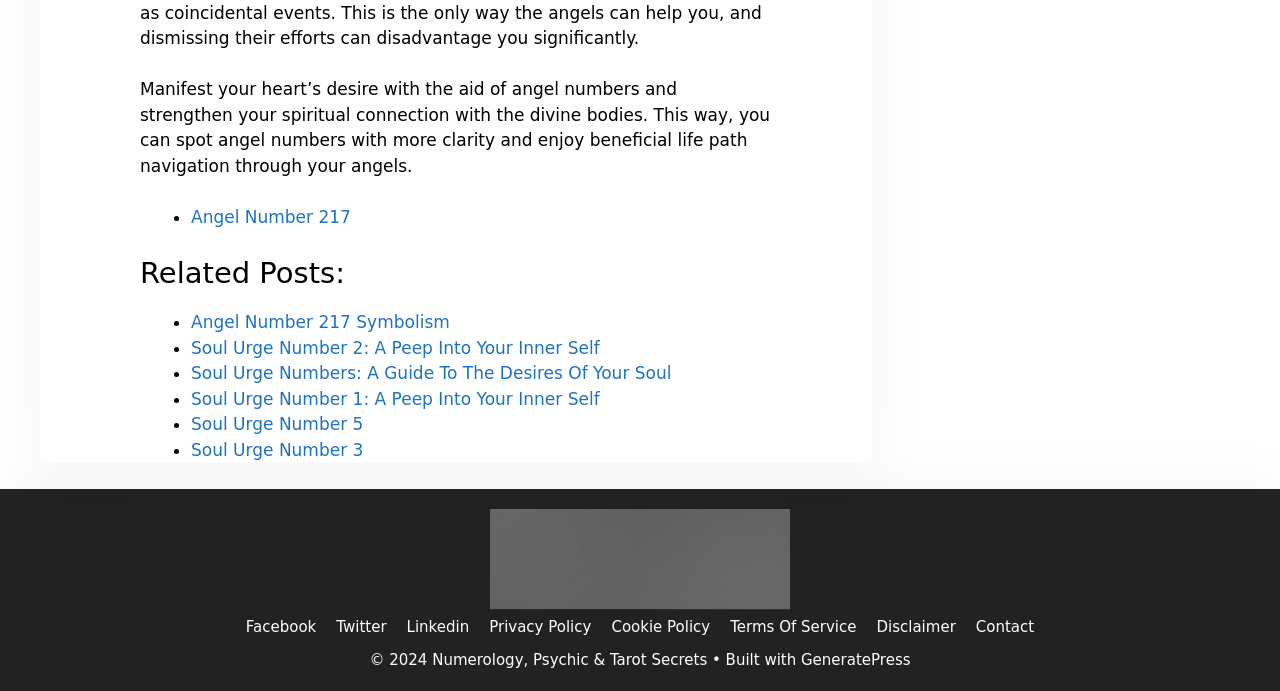Please identify the bounding box coordinates of the clickable area that will allow you to execute the instruction: "Click on the link to learn about Angel Number 217".

[0.149, 0.299, 0.274, 0.328]